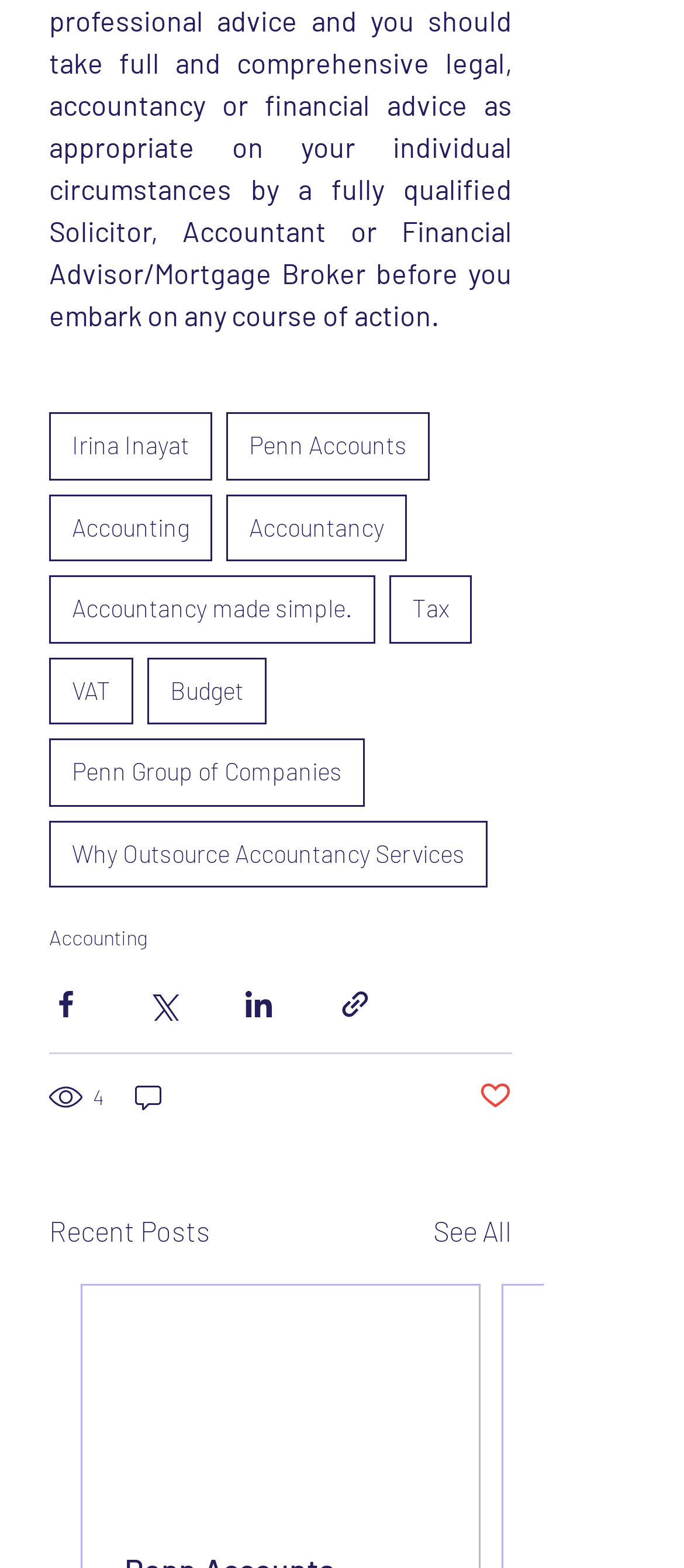What is the topic of the link 'Accountancy made simple' Look at the image and give a one-word or short phrase answer.

Accountancy